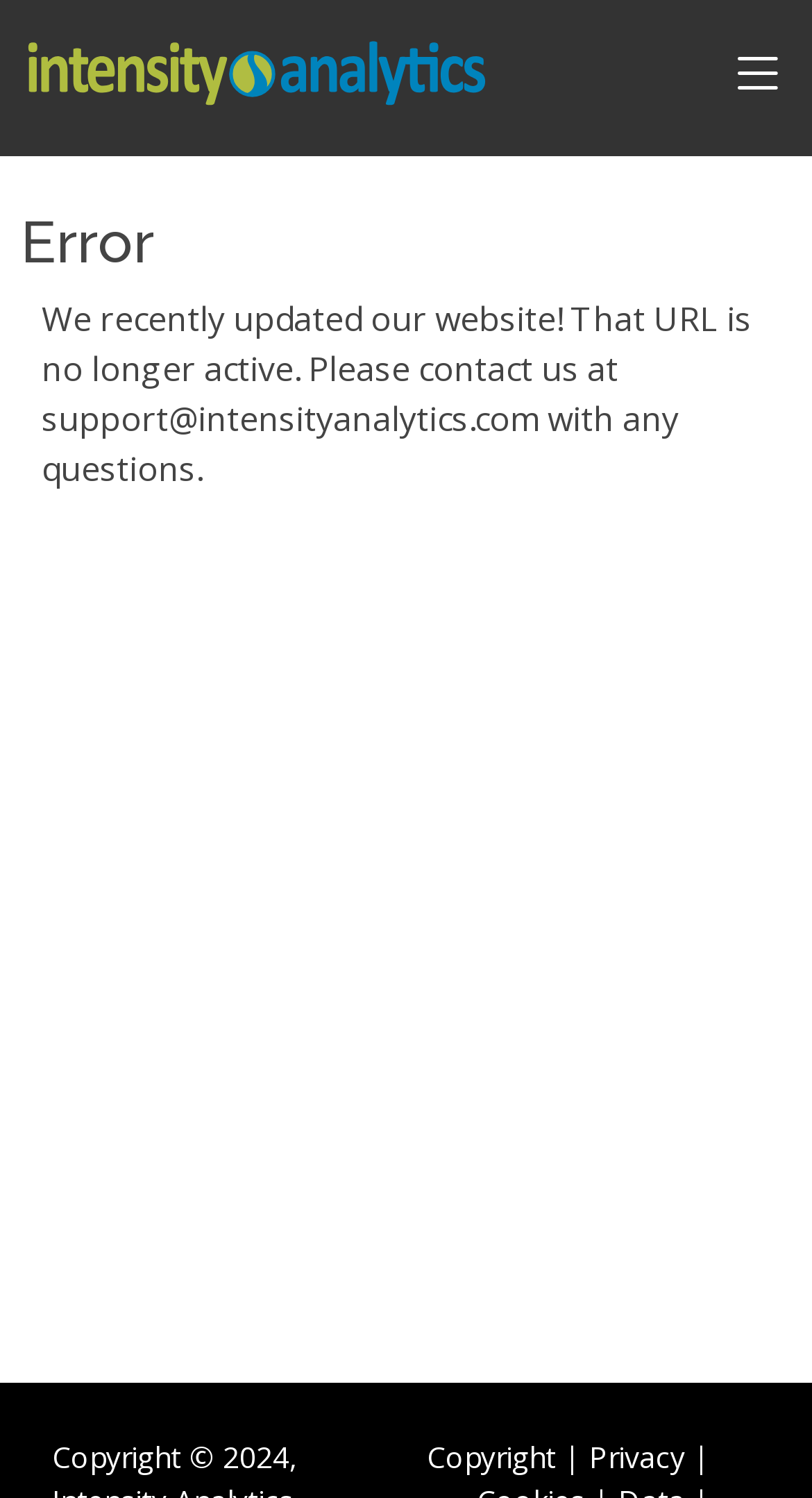What are the two links at the bottom of the webpage?
Using the picture, provide a one-word or short phrase answer.

Copyright, Privacy